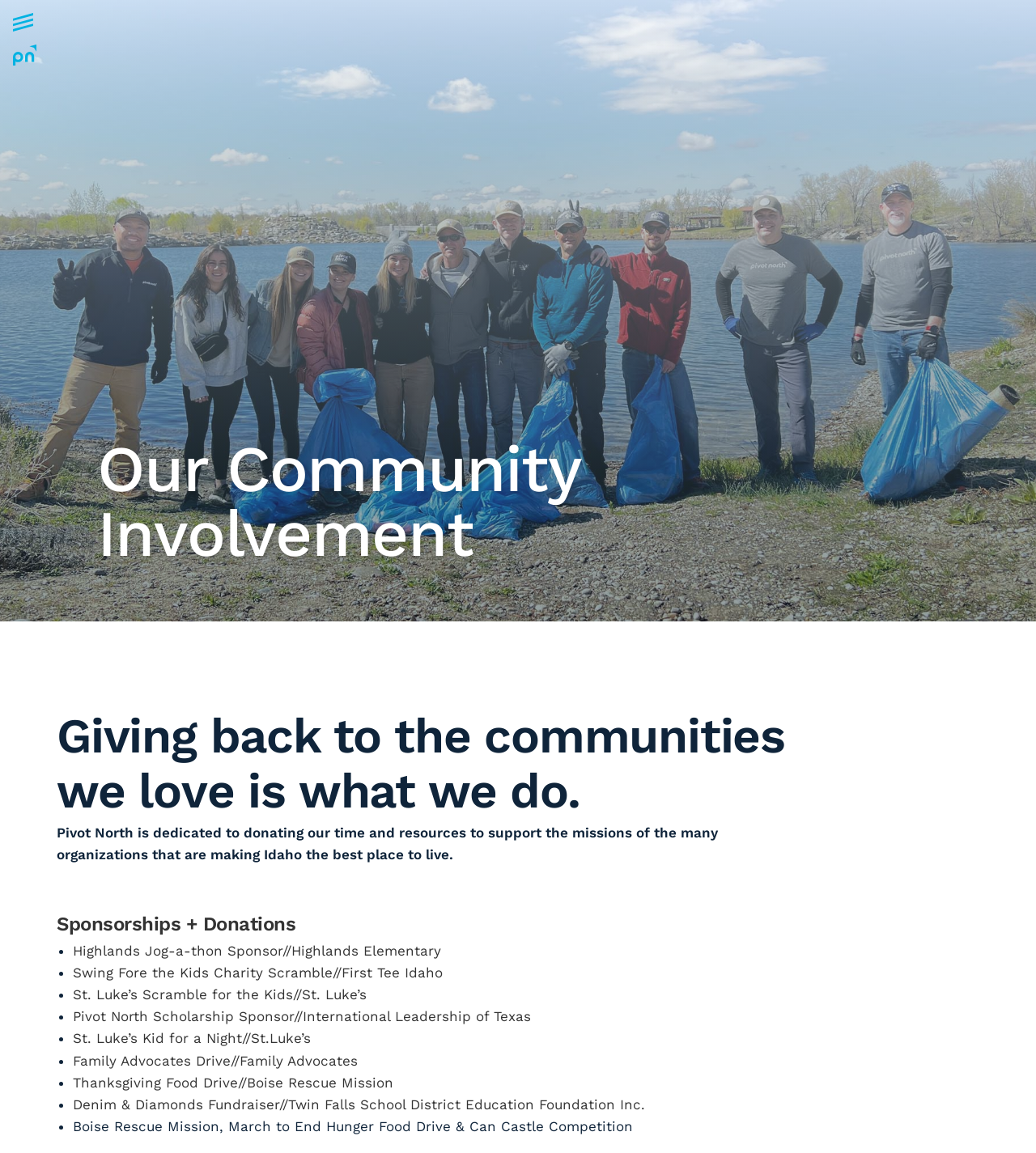Extract the heading text from the webpage.

Our Community Involvement